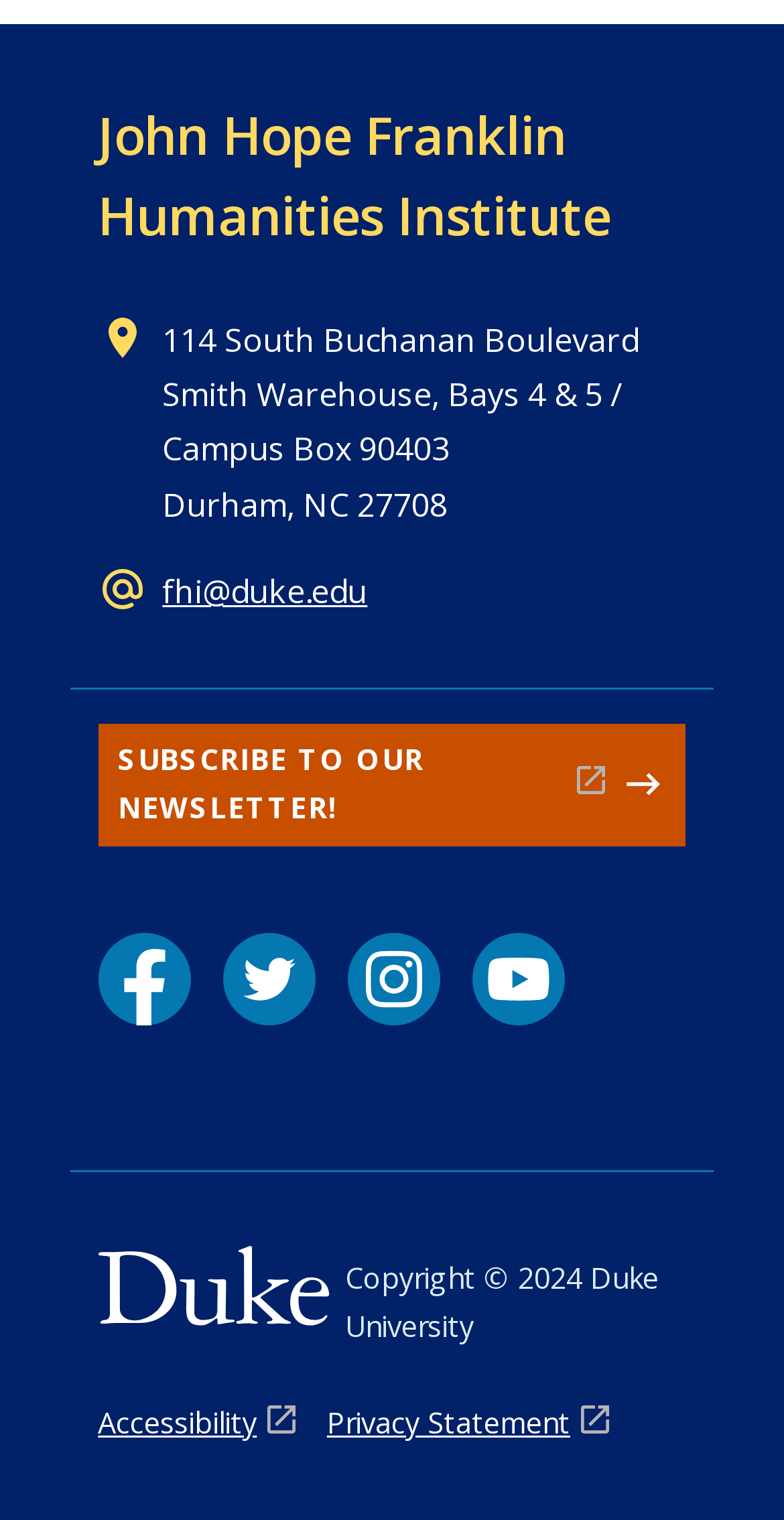Identify the bounding box coordinates for the element that needs to be clicked to fulfill this instruction: "contact via email". Provide the coordinates in the format of four float numbers between 0 and 1: [left, top, right, bottom].

[0.207, 0.374, 0.469, 0.403]